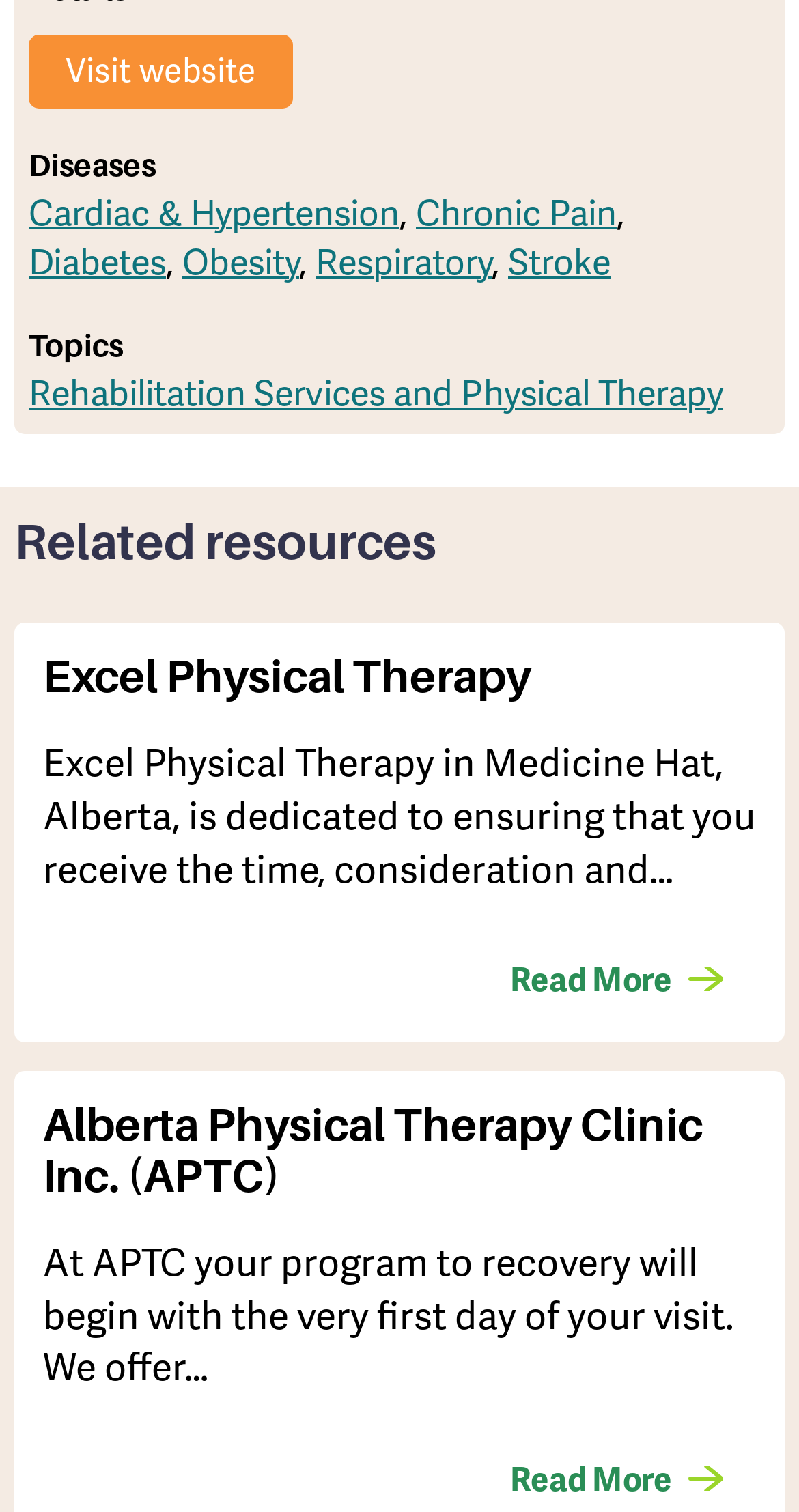Refer to the image and answer the question with as much detail as possible: How many links are under the 'Diseases' category?

Under the 'Diseases' heading, I counted six links: 'Cardiac & Hypertension', 'Chronic Pain', 'Diabetes', 'Obesity', 'Respiratory', and 'Stroke'.